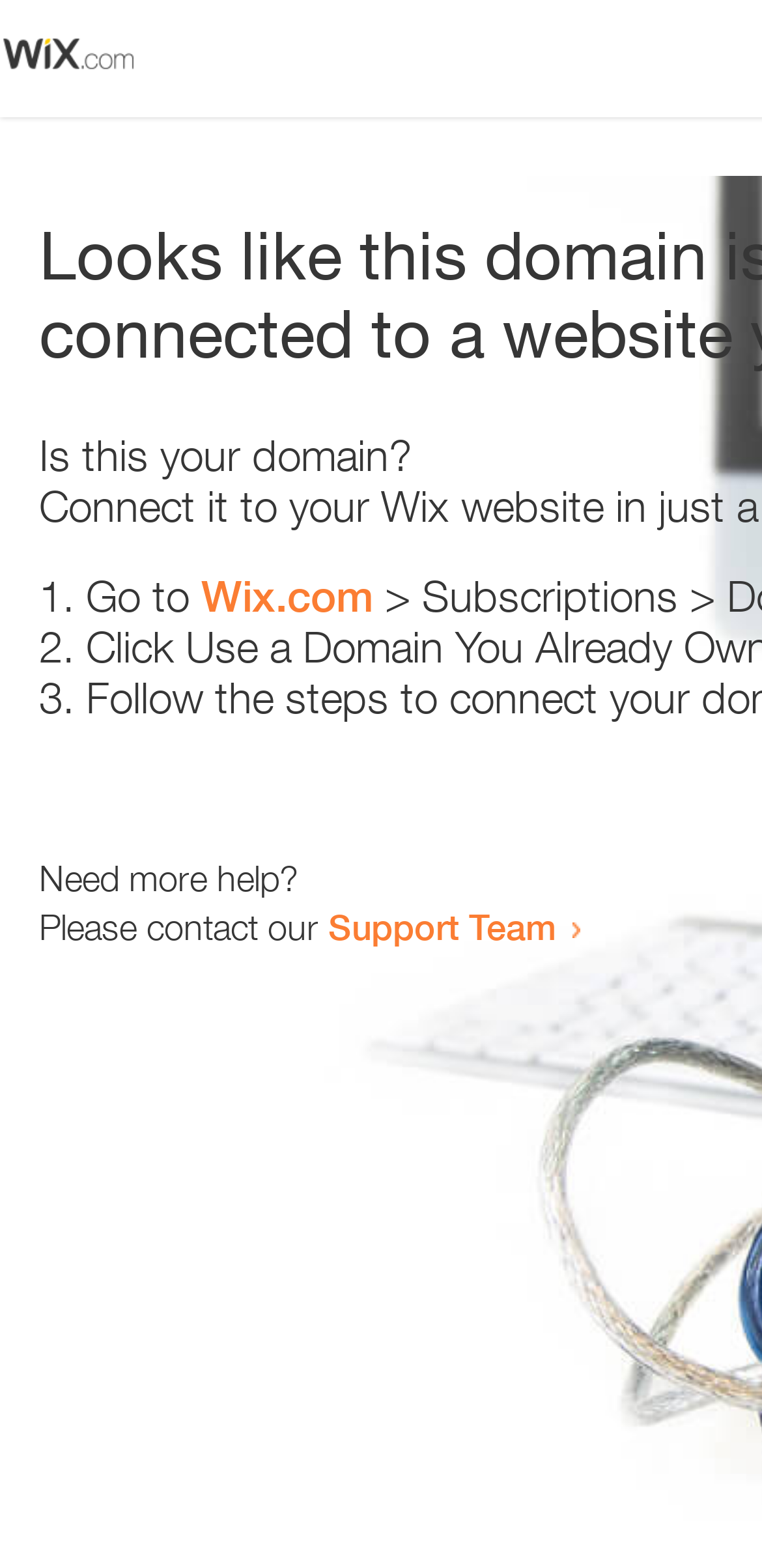Predict the bounding box coordinates for the UI element described as: "Wix.com". The coordinates should be four float numbers between 0 and 1, presented as [left, top, right, bottom].

[0.264, 0.364, 0.49, 0.396]